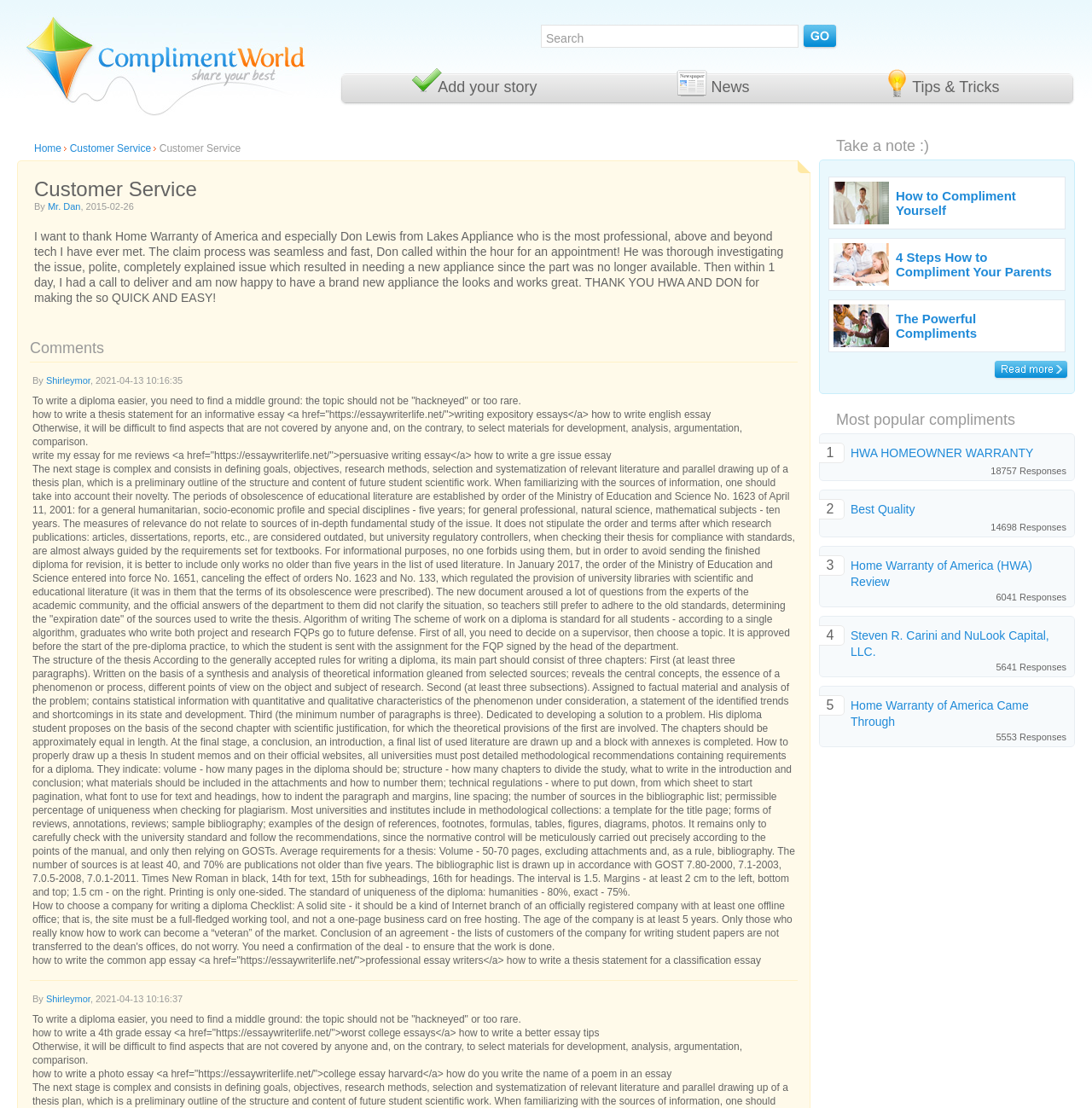Using the description "Mr. Dan", predict the bounding box of the relevant HTML element.

[0.044, 0.182, 0.074, 0.191]